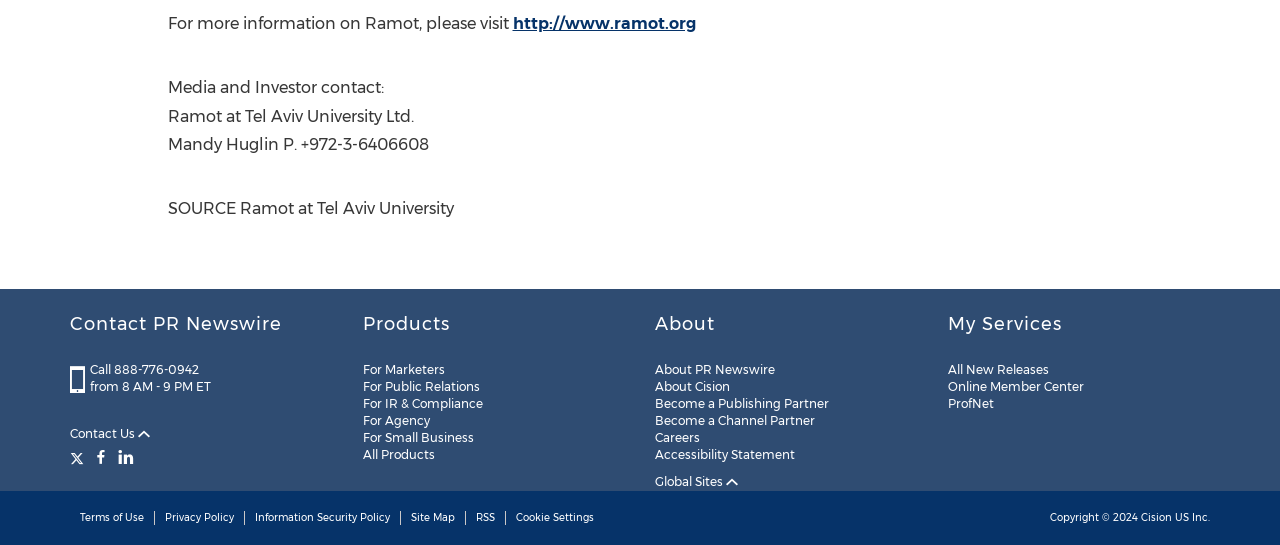Please identify the bounding box coordinates of the region to click in order to complete the task: "Contact Us". The coordinates must be four float numbers between 0 and 1, specified as [left, top, right, bottom].

[0.055, 0.78, 0.117, 0.811]